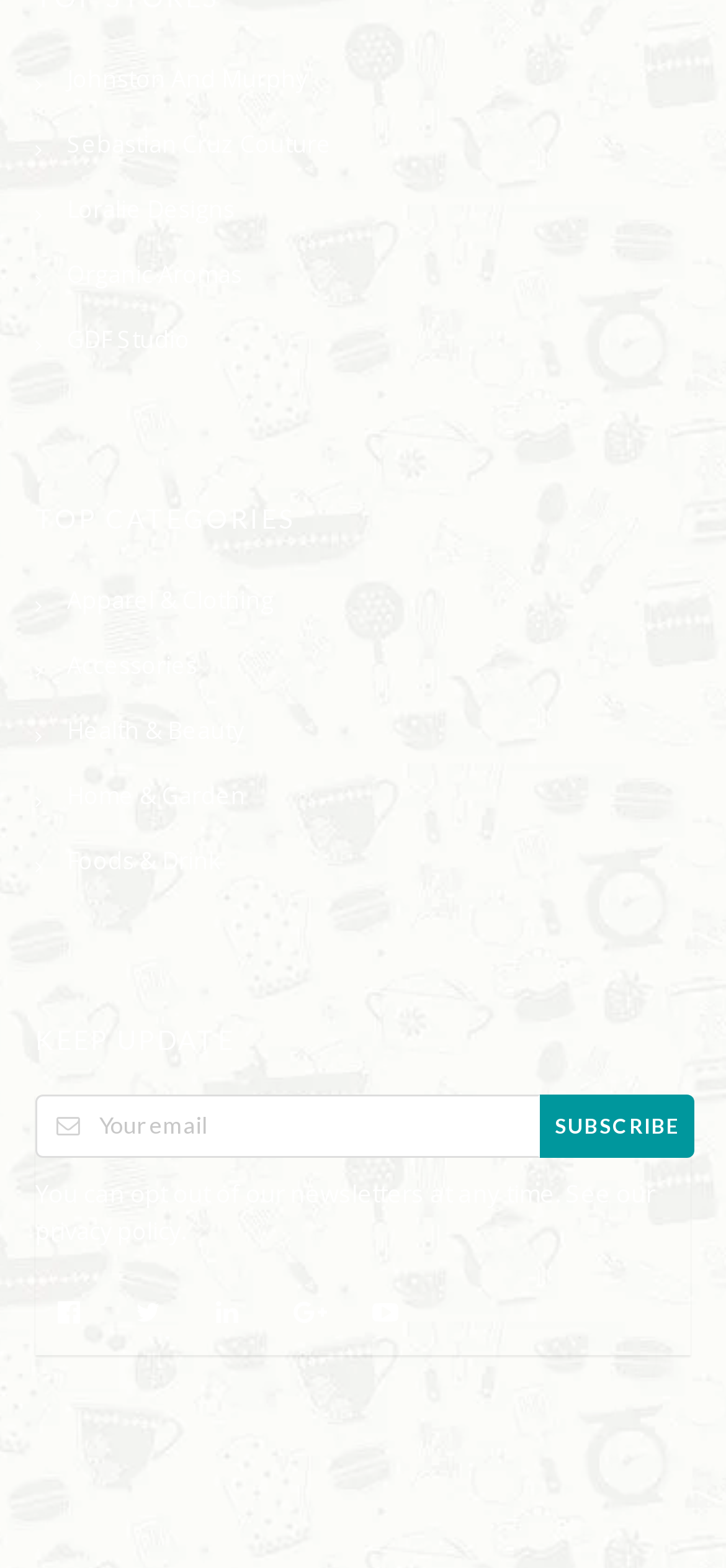Determine the bounding box coordinates (top-left x, top-left y, bottom-right x, bottom-right y) of the UI element described in the following text: Subscribe

[0.744, 0.698, 0.956, 0.738]